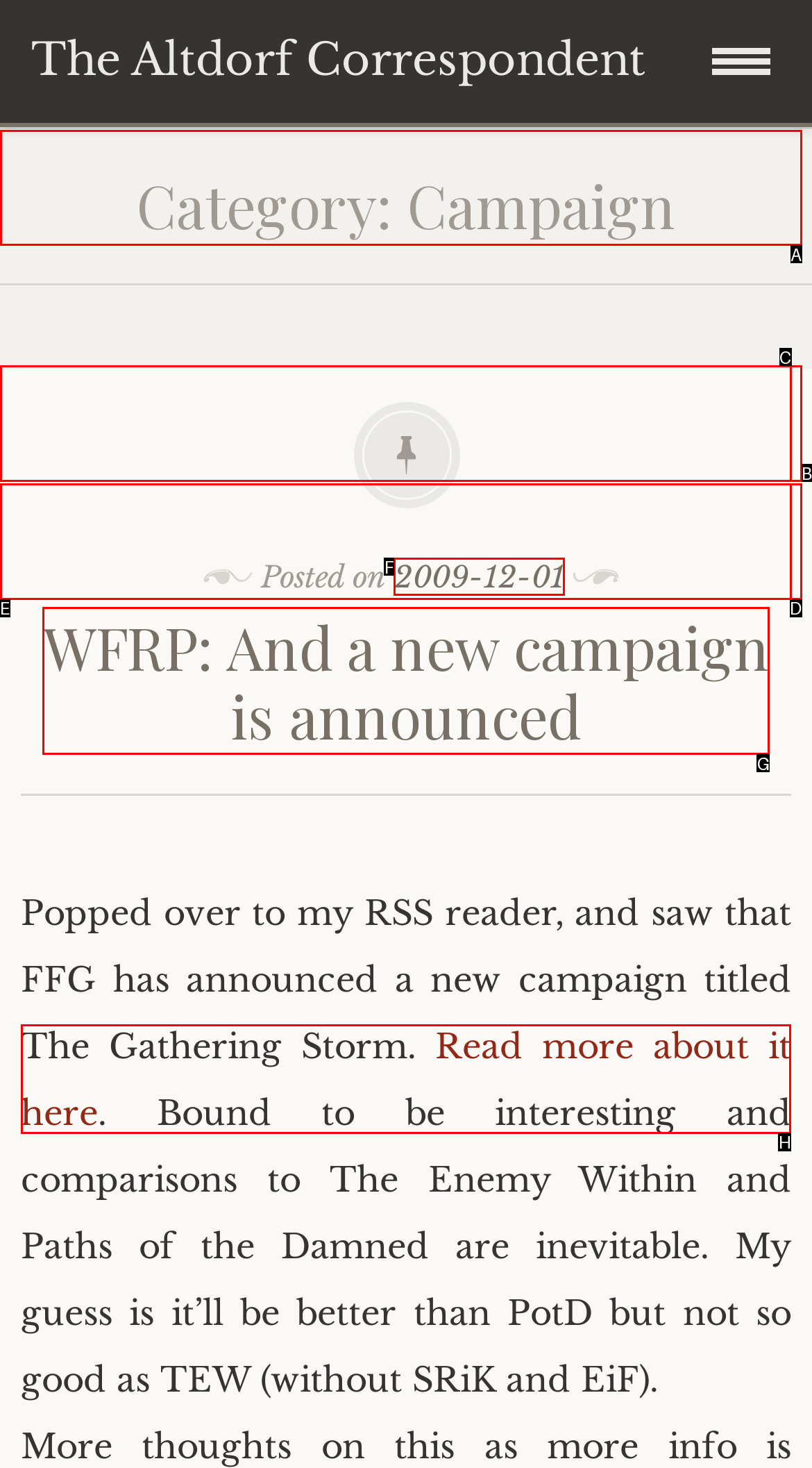Pick the HTML element that should be clicked to execute the task: Read more about the new campaign
Respond with the letter corresponding to the correct choice.

H